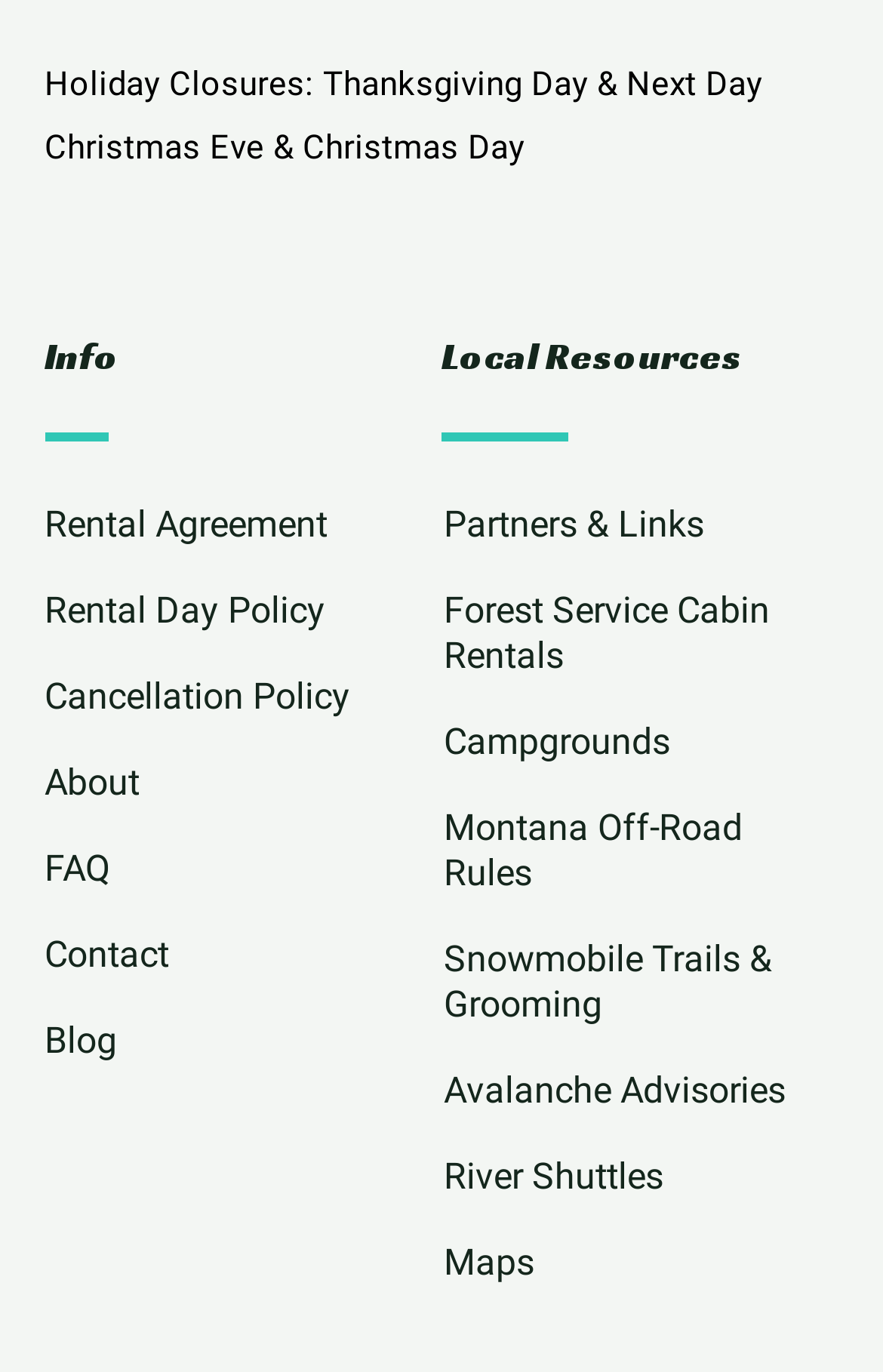Please provide the bounding box coordinates for the element that needs to be clicked to perform the instruction: "Learn about rental agreement". The coordinates must consist of four float numbers between 0 and 1, formatted as [left, top, right, bottom].

[0.05, 0.357, 0.5, 0.407]